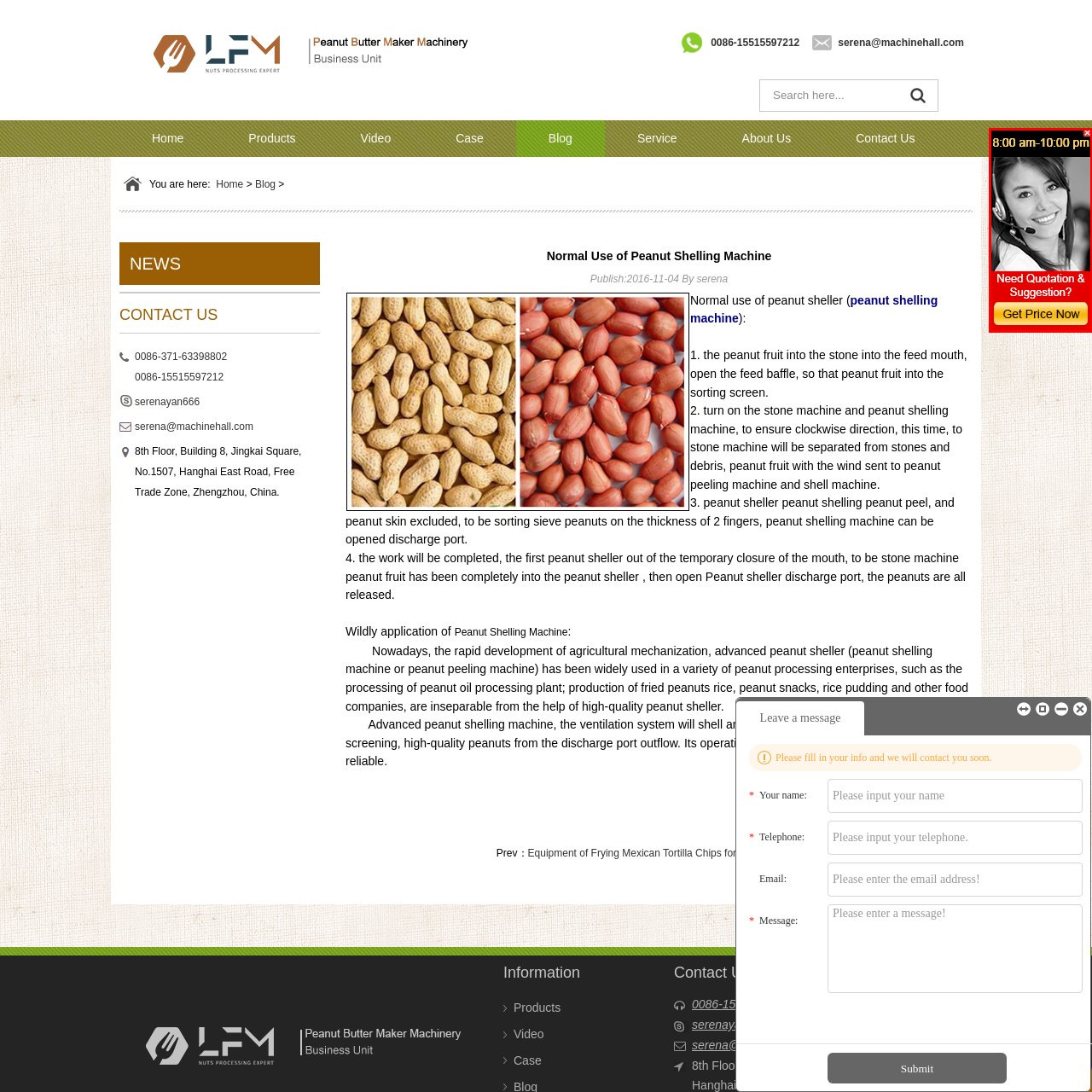Direct your attention to the image enclosed by the red boundary, What are the support hours? 
Answer concisely using a single word or phrase.

8:00 am to 10:00 pm